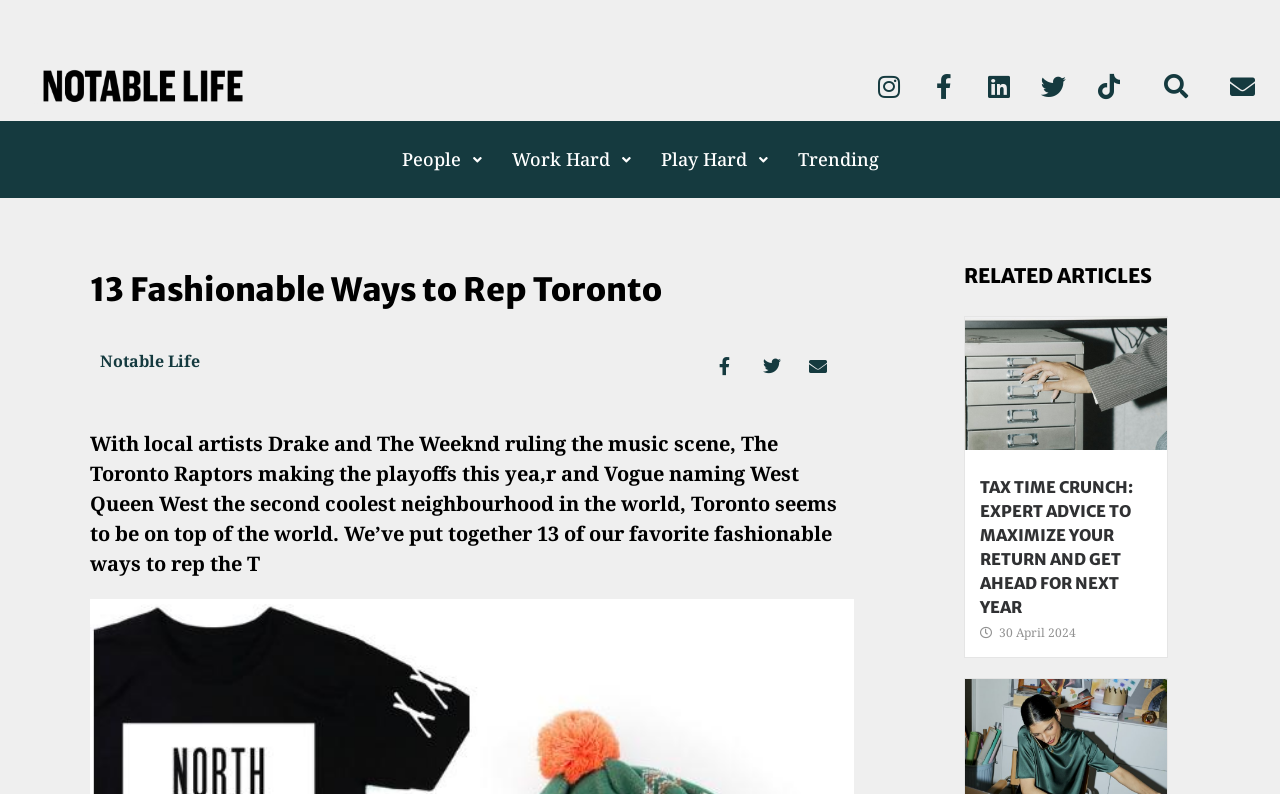How many social media links are there?
Use the screenshot to answer the question with a single word or phrase.

5